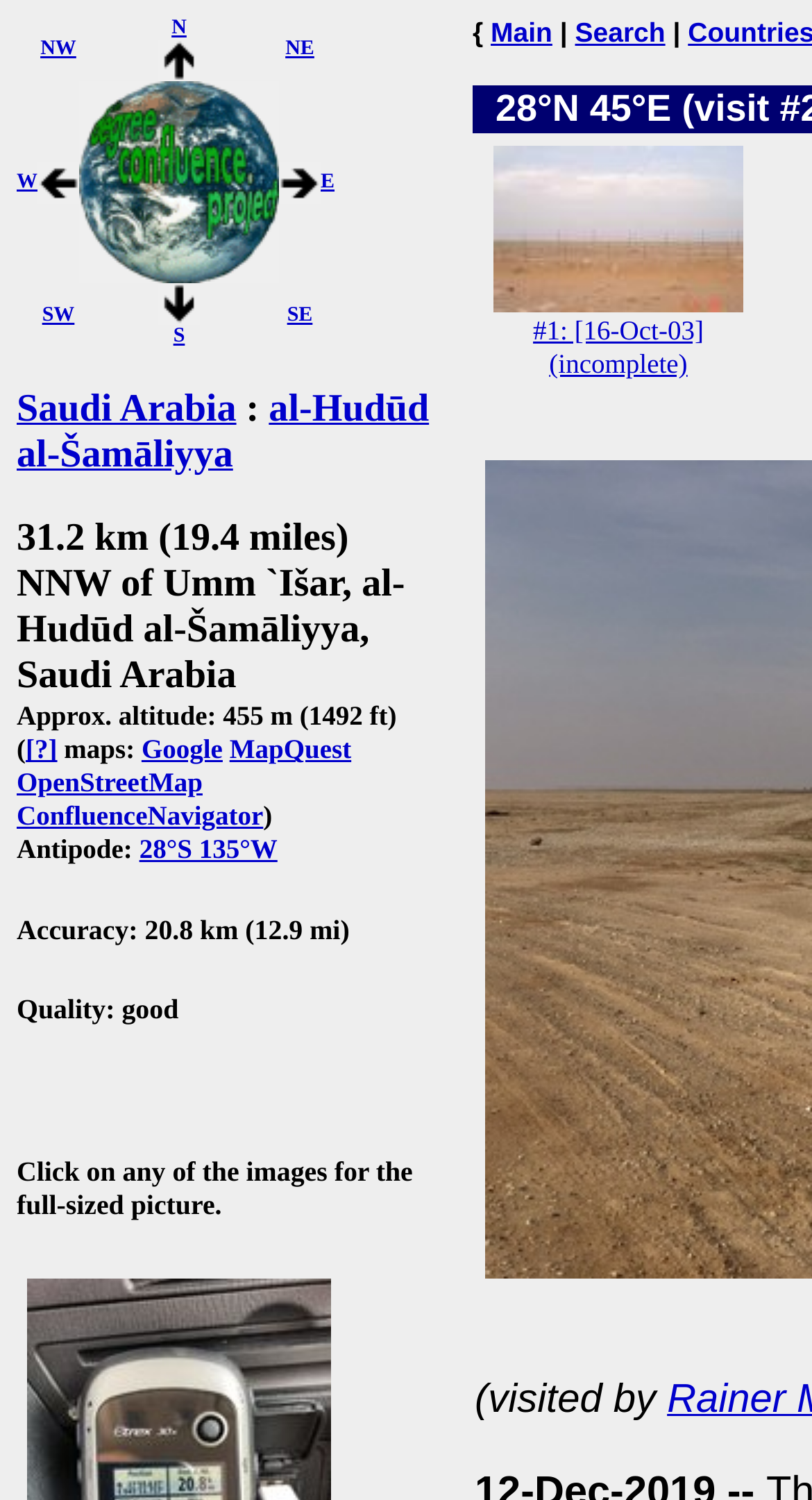Give a detailed overview of the webpage's appearance and contents.

The webpage is about the Degree Confluence Project, specifically a visit to a confluence point in Saudi Arabia. At the top, there is a layout table with three cells, containing links to "W", "NW N N NE W the Degree Confluence Project E SW S S SE", and "E". Below this table, there is a heading that reads "Saudi Arabia : al-Hudūd al-Šamāliyya".

The main content of the page is divided into several sections. The first section provides information about the confluence point, including its location, altitude, and proximity to Umm `Išar. There are links to various maps, including Google Map, MapQuest, OpenStreetMap, and ConfluenceNavigator. 

The next section displays the accuracy and quality of the visit. Following this, there is a heading that instructs users to click on any of the images for a full-sized picture. Below this, there is a link to "#2: GPS Reading".

On the right side of the page, there are links to "Main" and "Search". Below these links, there is a layout table with a single row and cell, containing a link to "Visit #1: [16-Oct-03] #1: [16-Oct-03] (incomplete)" with an accompanying image.

Throughout the page, there are several images, including a compass rose with links to different directions (NW, N, NE, W, SW, S, SE), and an image associated with the visit to the confluence point.